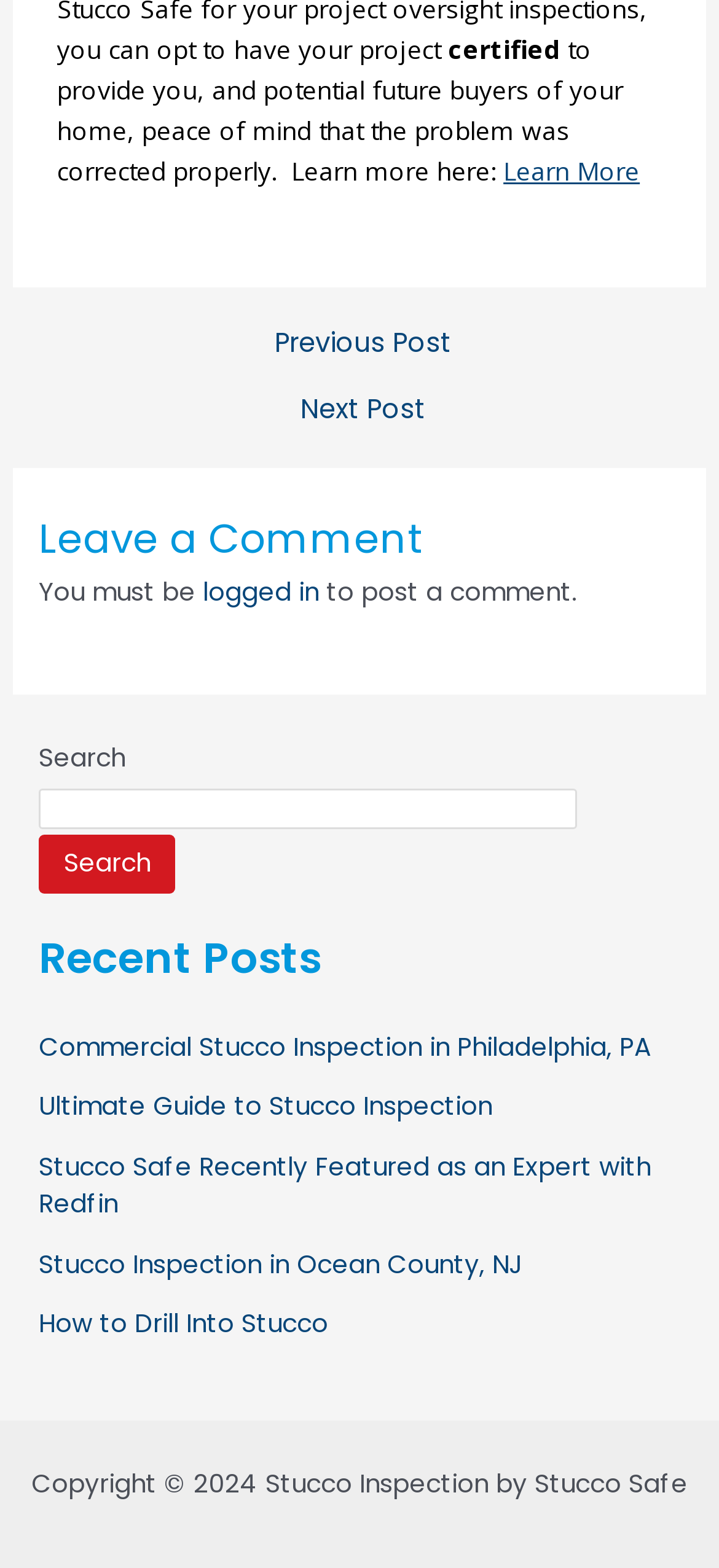Please specify the bounding box coordinates of the region to click in order to perform the following instruction: "Go to Previous Post".

[0.024, 0.211, 0.986, 0.228]